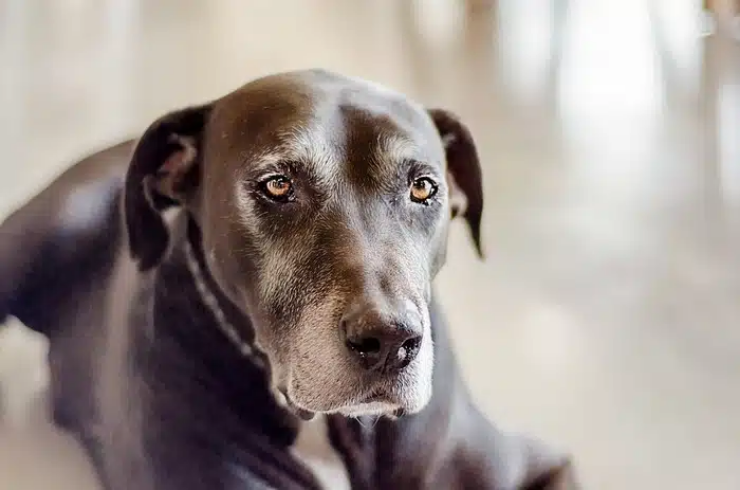Provide a short, one-word or phrase answer to the question below:
What is the theme of the article associated with the image?

Why Do Dogs Age Faster Than Humans?